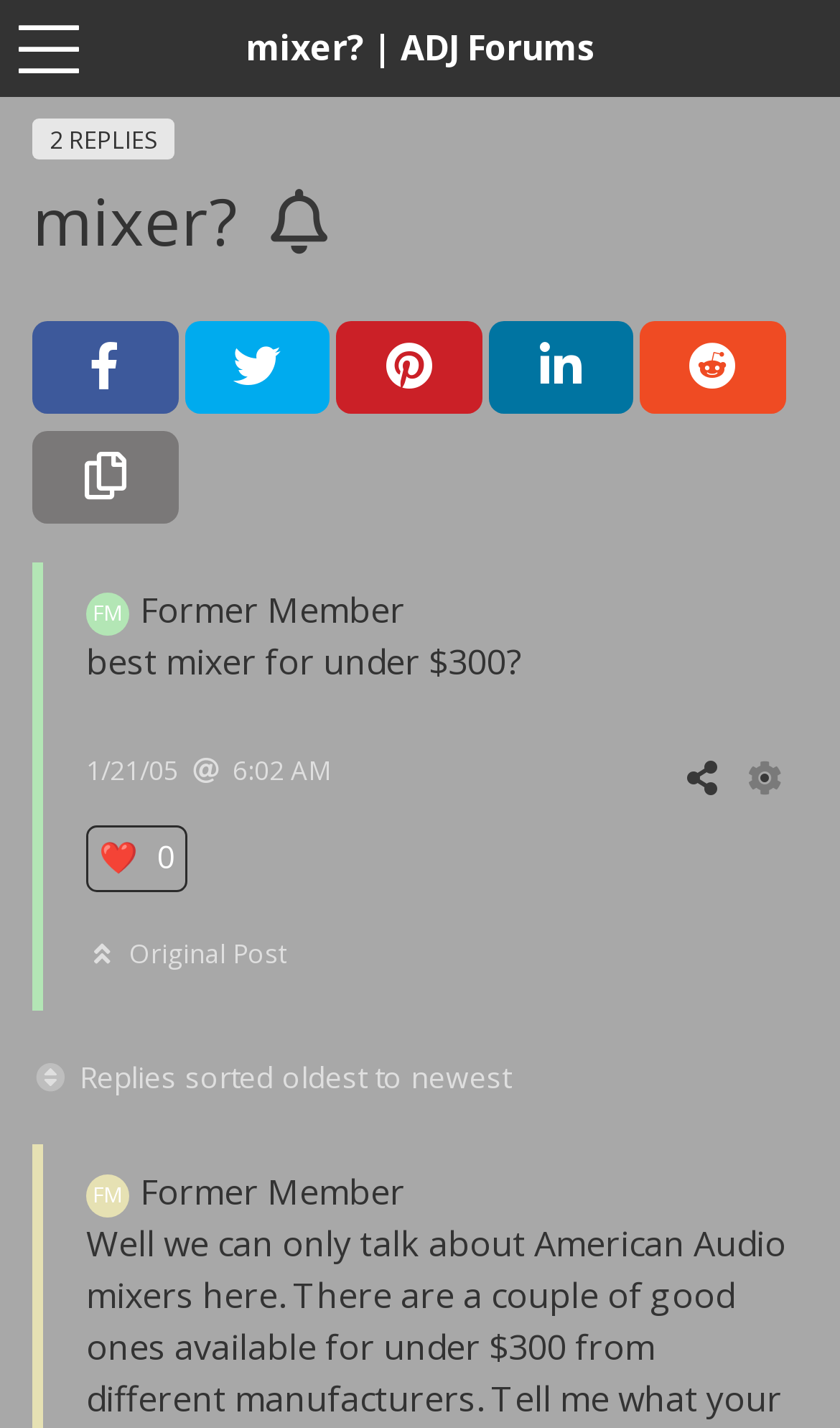How many replies are there to this topic?
Examine the screenshot and reply with a single word or phrase.

2